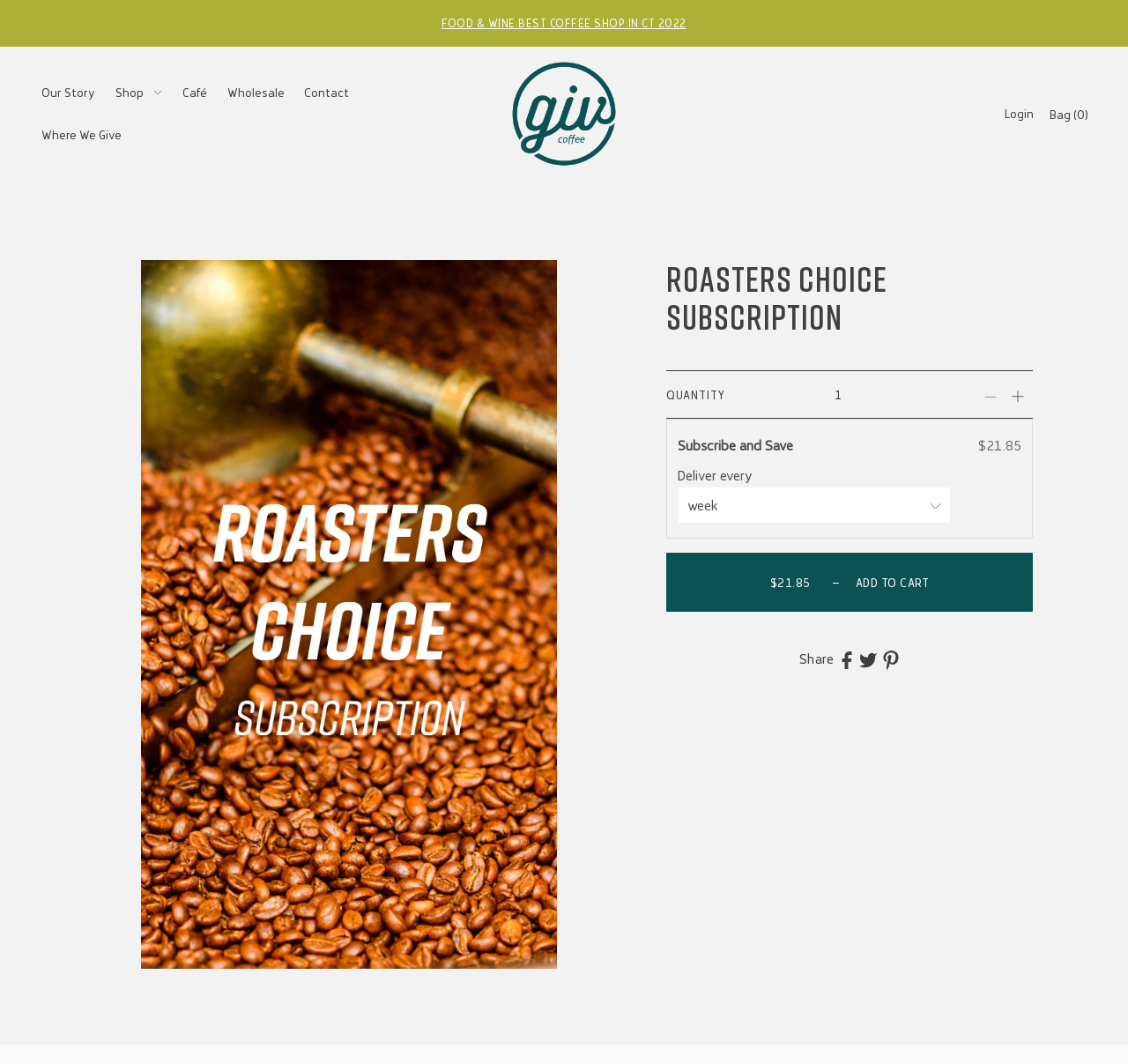Locate the bounding box coordinates of the clickable part needed for the task: "Learn about official releases".

None